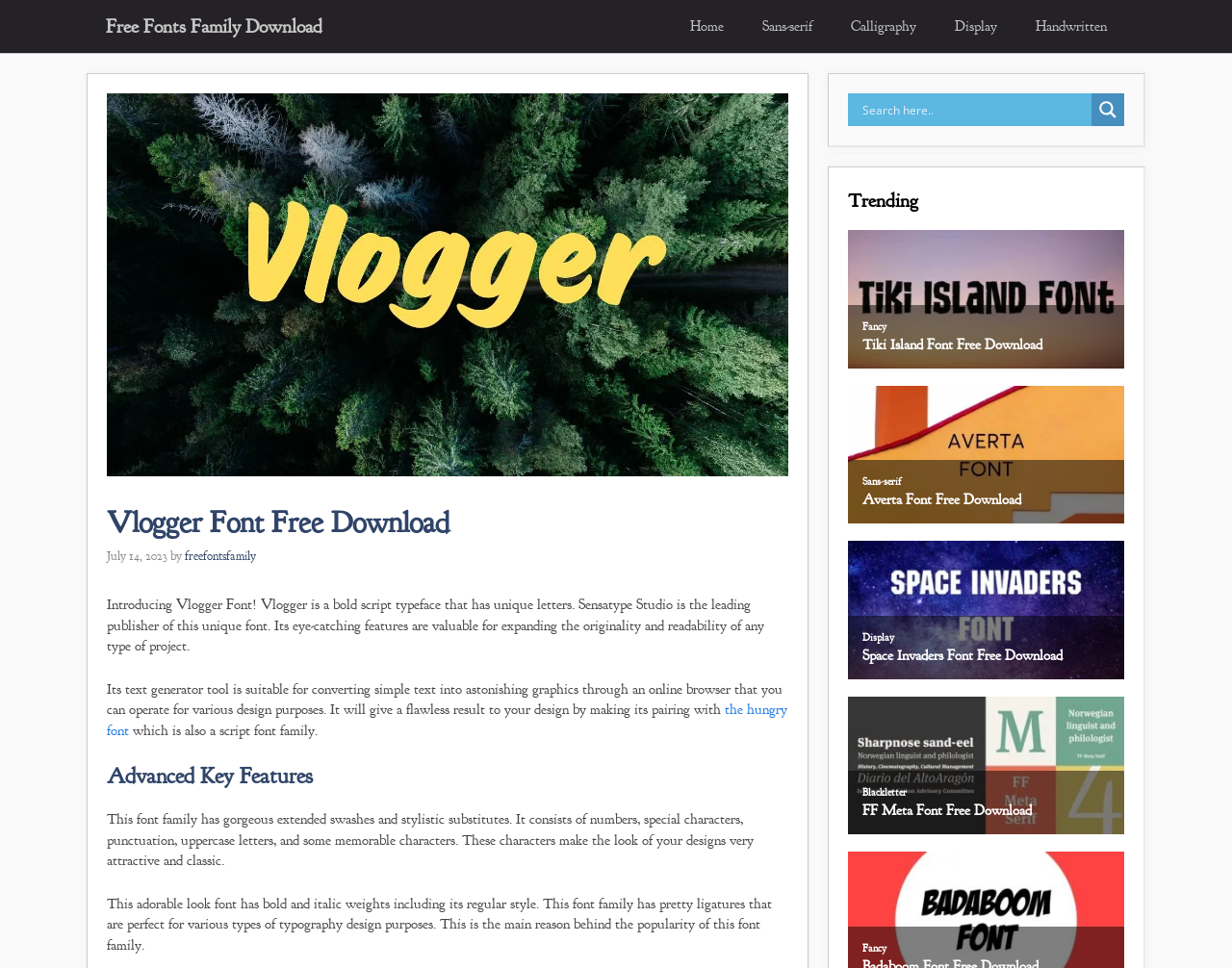Articulate a detailed summary of the webpage's content and design.

This webpage is about Vlogger Font, a bold script typeface with unique letters. At the top, there is a navigation bar with links to "Free Fonts Family Download", "Home", "Sans-serif", "Calligraphy", "Display", and "Handwritten". Below the navigation bar, there is a large image of the Vlogger Font.

The main content area is divided into sections. The first section has a heading "Vlogger Font Free Download" and a subheading with the date "July 14, 2023" and the author "freefontsfamily". Below this, there is a paragraph introducing Vlogger Font, describing its features and benefits.

The next section has a heading "Advanced Key Features" and describes the font family's characteristics, such as extended swashes, stylistic substitutes, and ligatures. There are two paragraphs of text in this section.

To the right of the main content area, there is a complementary section with a search form, a trending section with links to other font downloads, and a series of links to different font categories.

At the bottom of the page, there are more links to other font downloads, including "Fancy", "Tiki Island Font Free Download", "Averta Font Free Download", "Space Invaders Font Free Download", "FF Meta Font Free Download", and more.